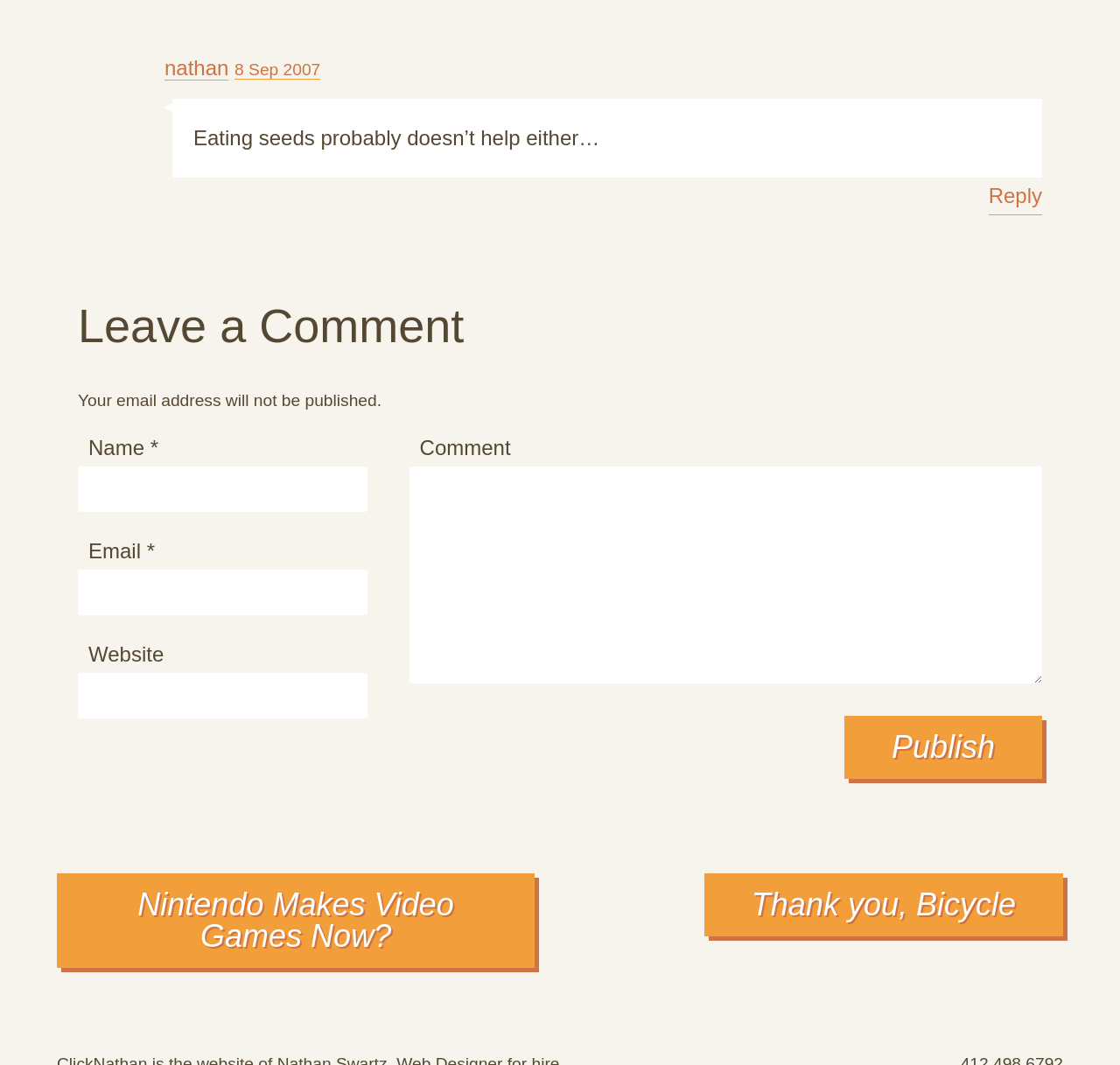Find the bounding box coordinates of the element's region that should be clicked in order to follow the given instruction: "Publish your comment". The coordinates should consist of four float numbers between 0 and 1, i.e., [left, top, right, bottom].

[0.754, 0.672, 0.93, 0.731]